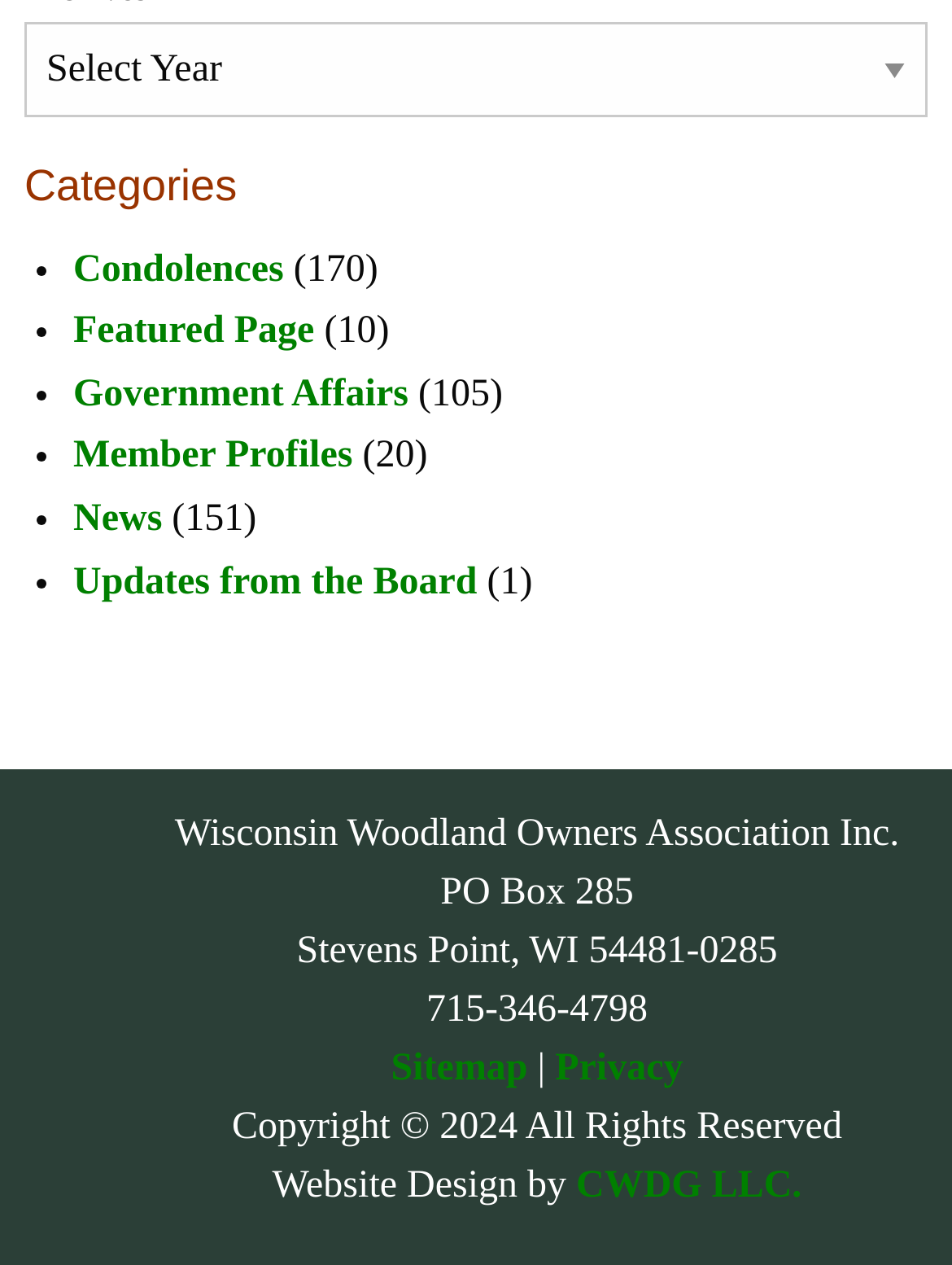Using the provided element description: "Member Profiles", determine the bounding box coordinates of the corresponding UI element in the screenshot.

[0.077, 0.344, 0.37, 0.379]